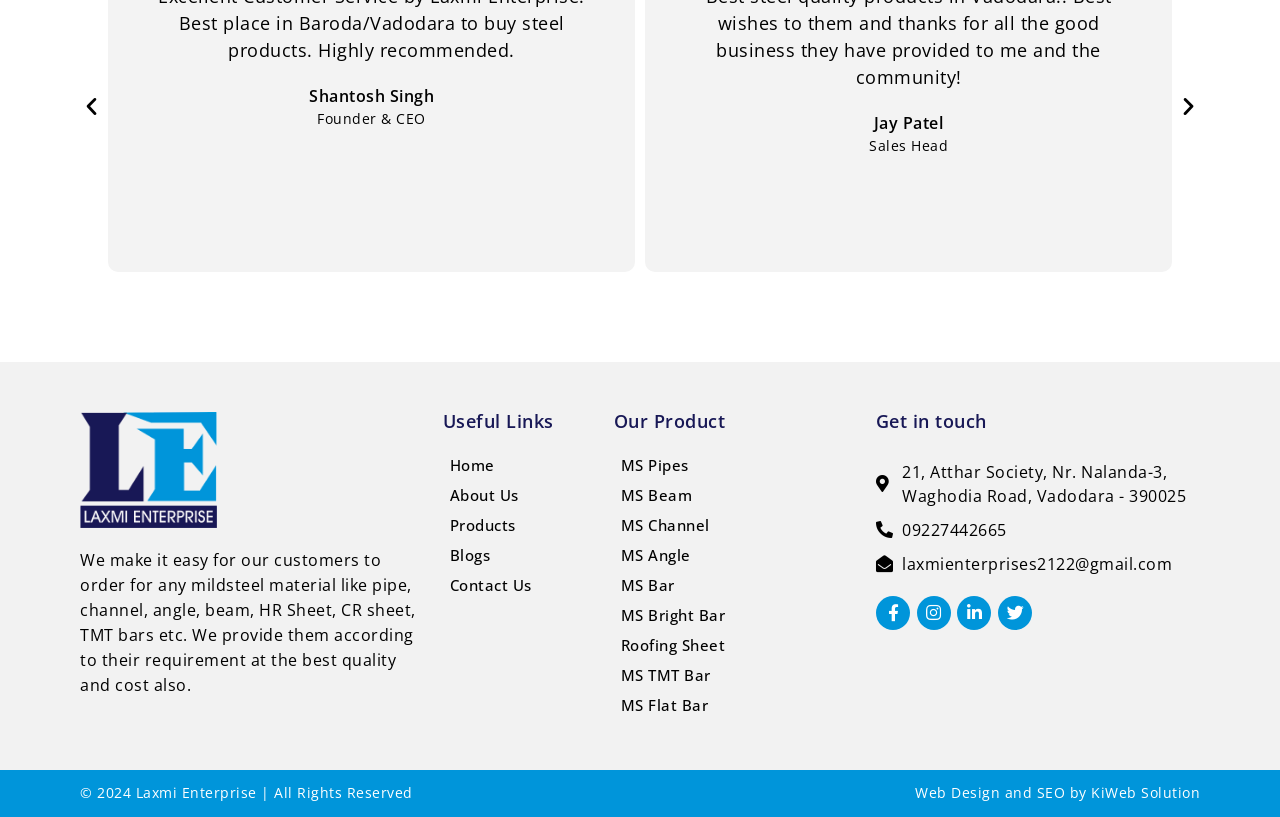Find the UI element described as: "09227442665" and predict its bounding box coordinates. Ensure the coordinates are four float numbers between 0 and 1, [left, top, right, bottom].

[0.684, 0.634, 0.937, 0.663]